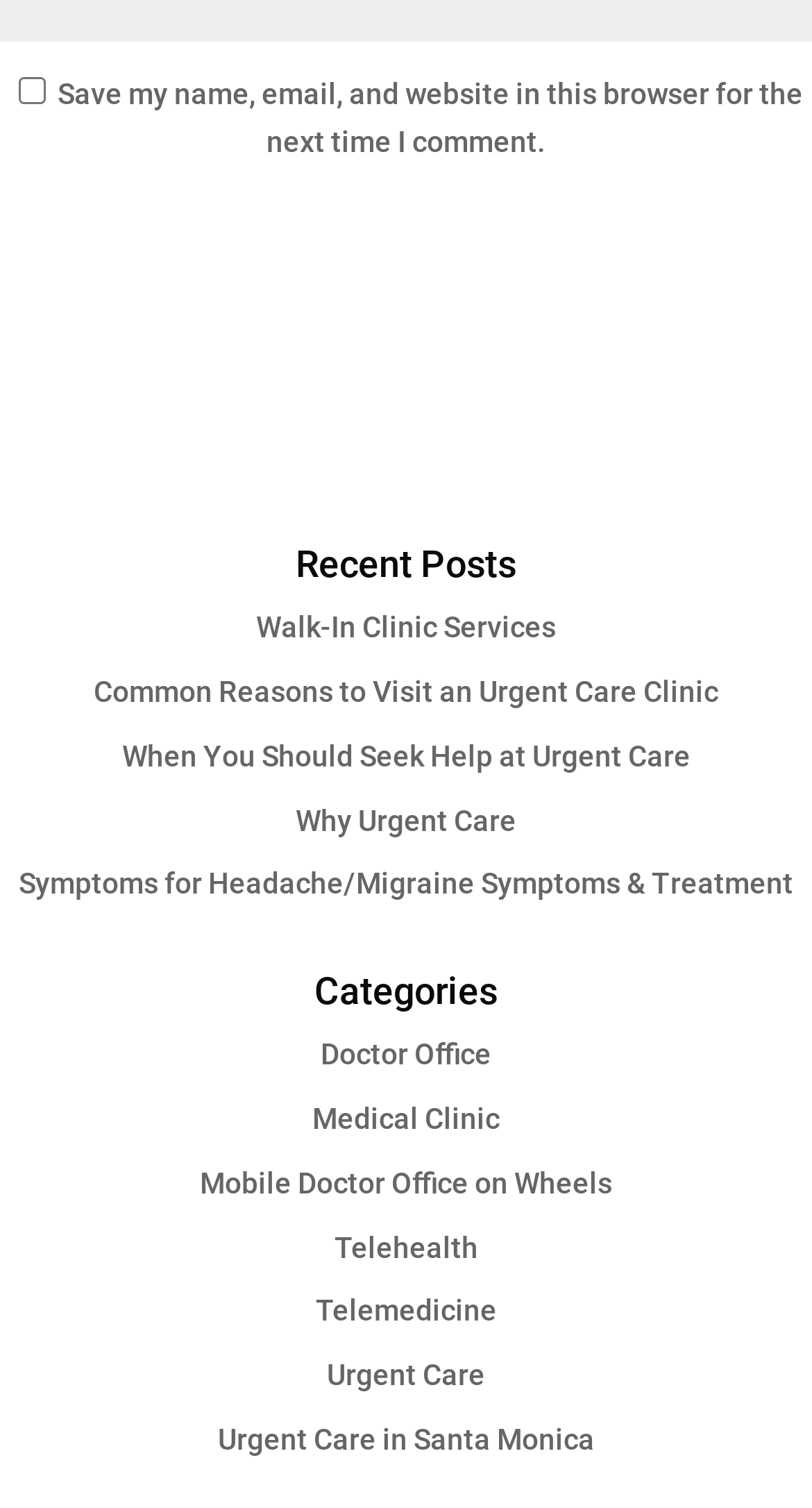Identify the coordinates of the bounding box for the element that must be clicked to accomplish the instruction: "Visit the Urgent Care in Santa Monica page".

[0.268, 0.943, 0.732, 0.965]